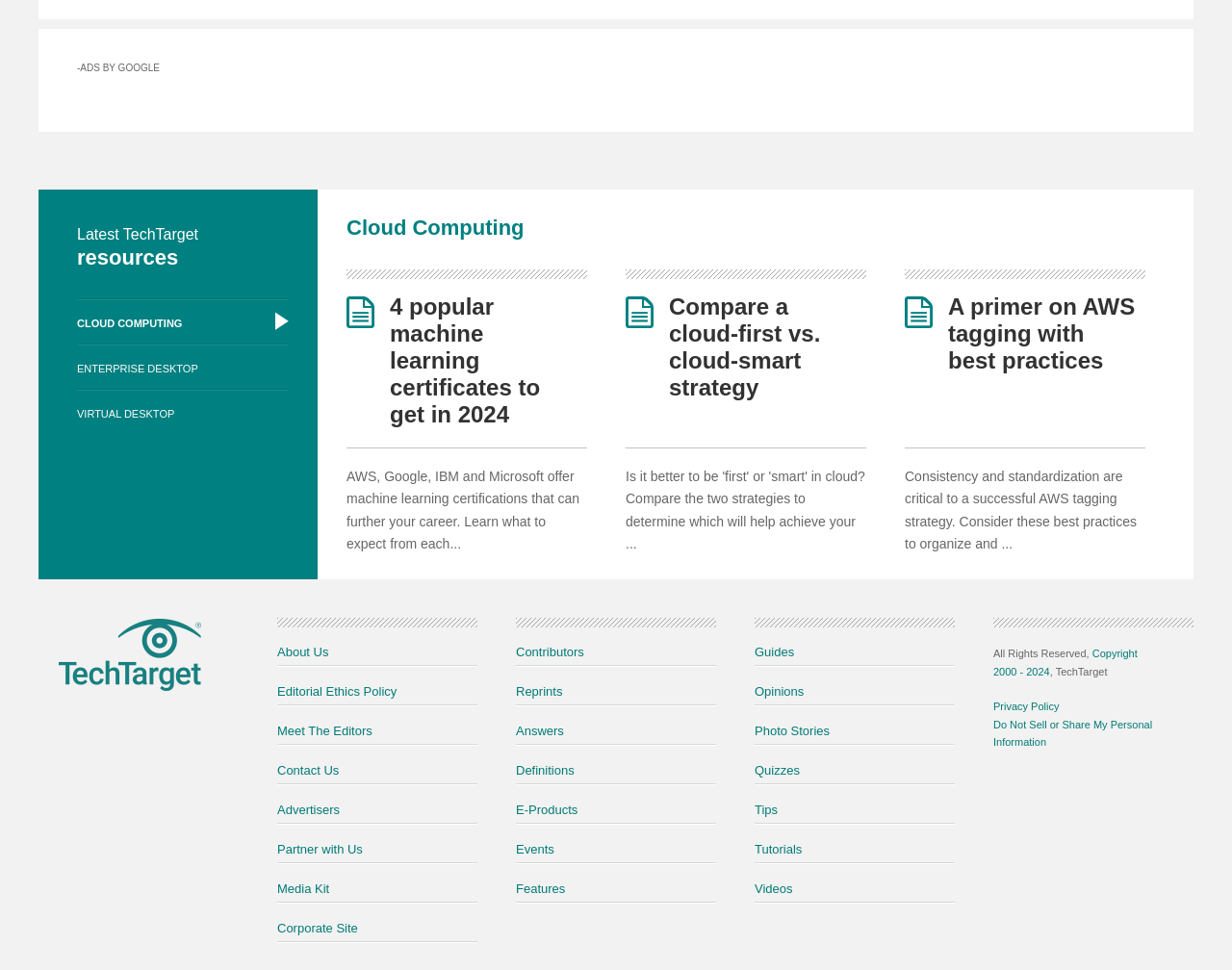Please specify the bounding box coordinates for the clickable region that will help you carry out the instruction: "Check the 'Privacy Policy'".

[0.806, 0.872, 0.86, 0.884]